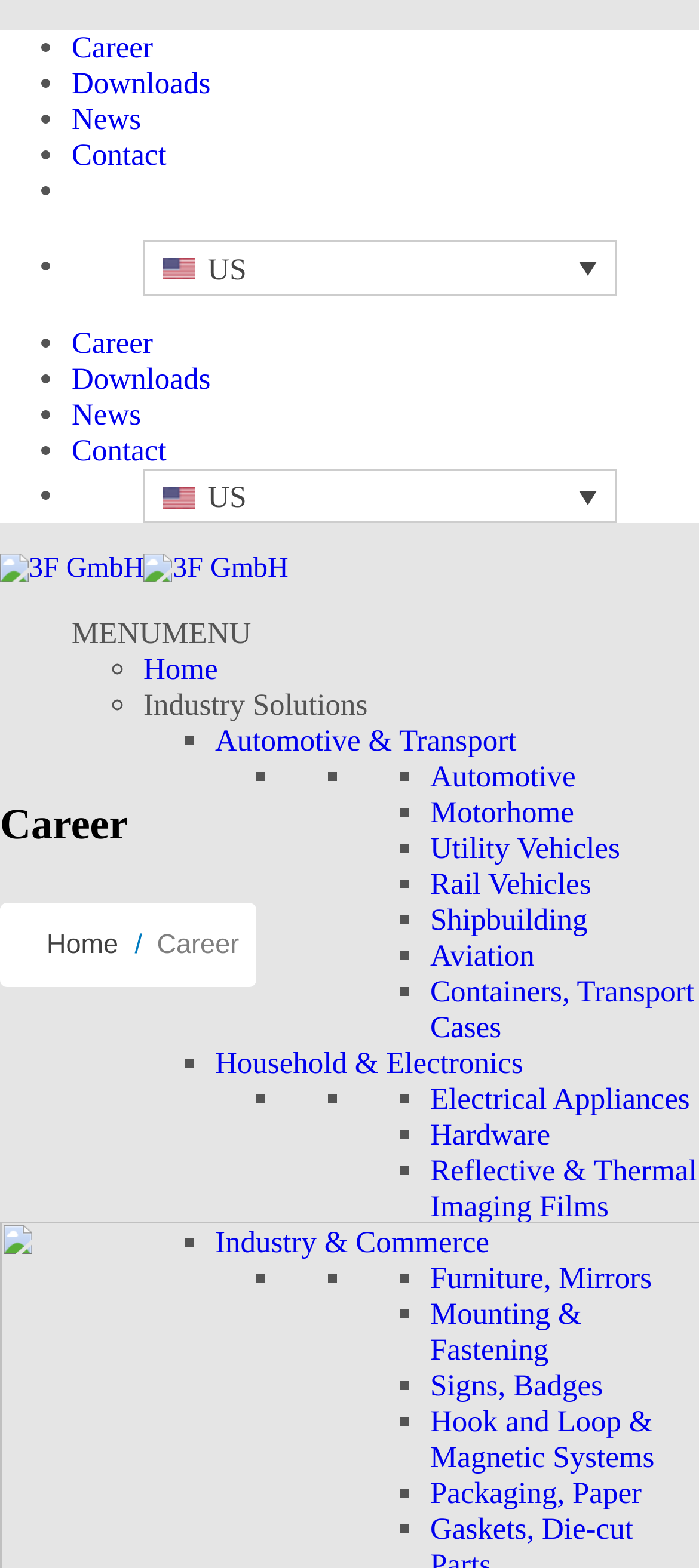Can you find the bounding box coordinates for the element to click on to achieve the instruction: "view 2024 Virgo Horoscope"?

None